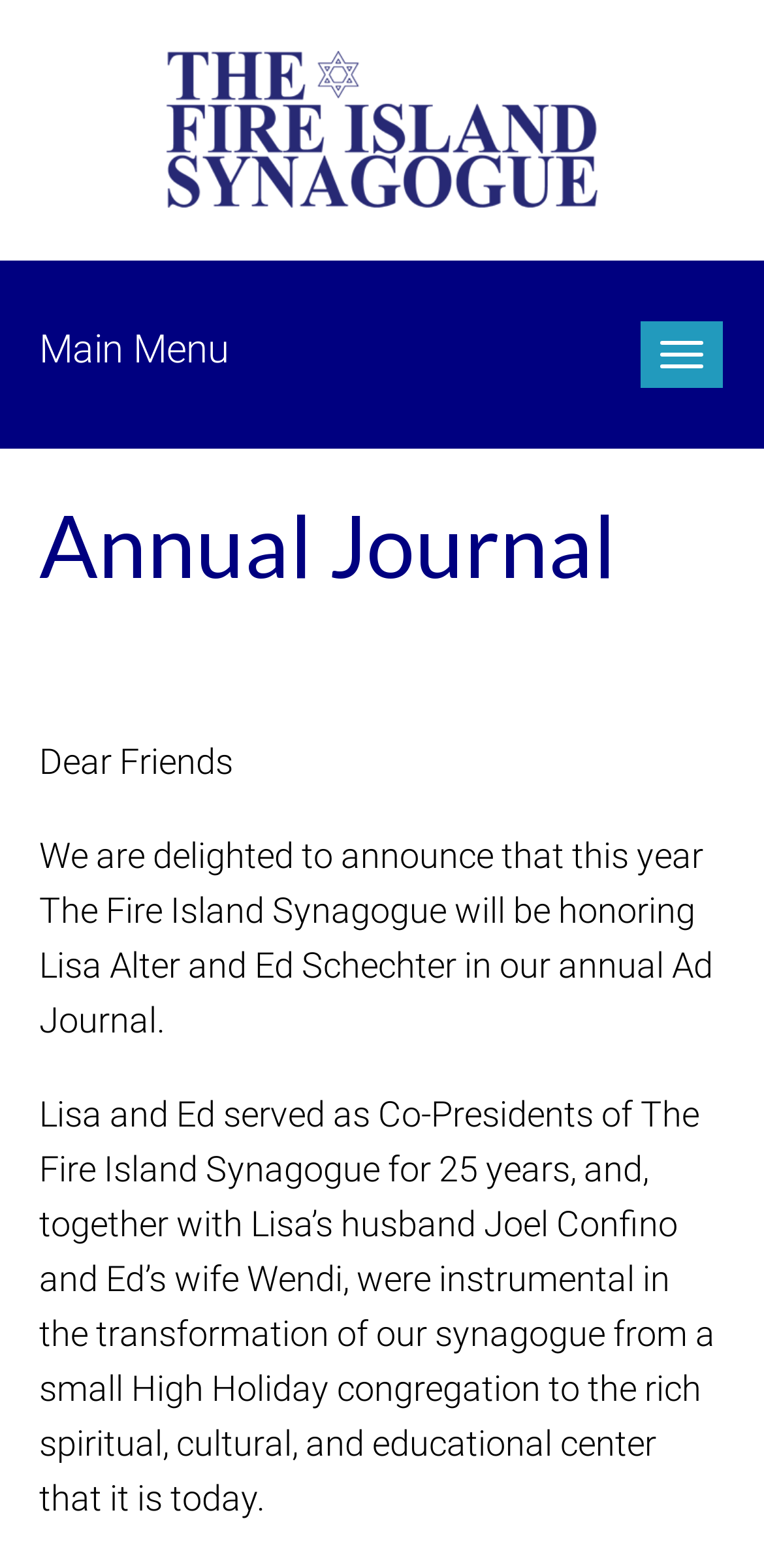Using the provided element description, identify the bounding box coordinates as (top-left x, top-left y, bottom-right x, bottom-right y). Ensure all values are between 0 and 1. Description: title="Return to the homepage"

[0.051, 0.032, 0.949, 0.132]